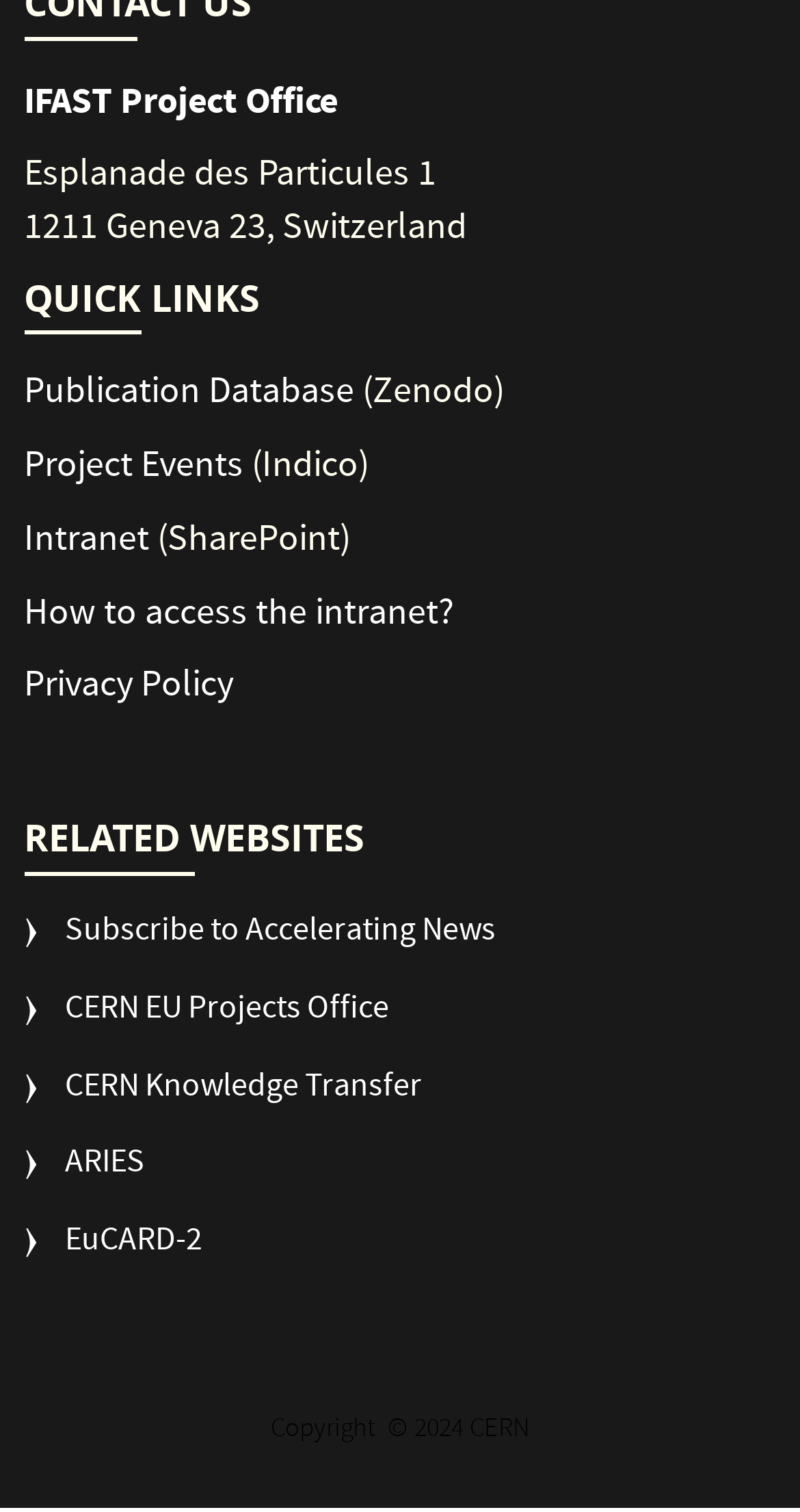Identify the bounding box coordinates of the element to click to follow this instruction: 'Check Project Events'. Ensure the coordinates are four float values between 0 and 1, provided as [left, top, right, bottom].

[0.03, 0.292, 0.304, 0.329]